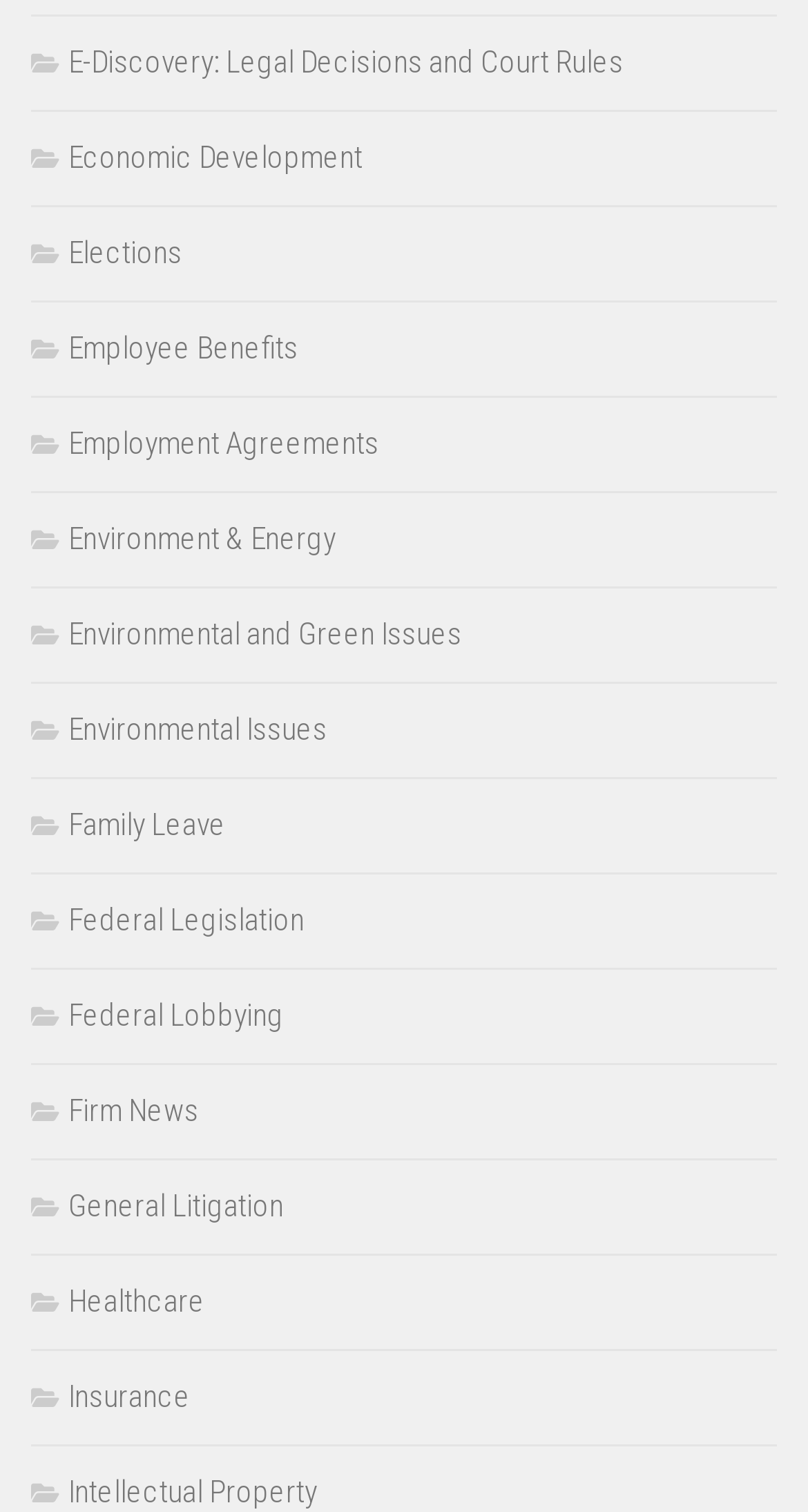How many topics are related to the environment?
Based on the visual content, answer with a single word or a brief phrase.

3